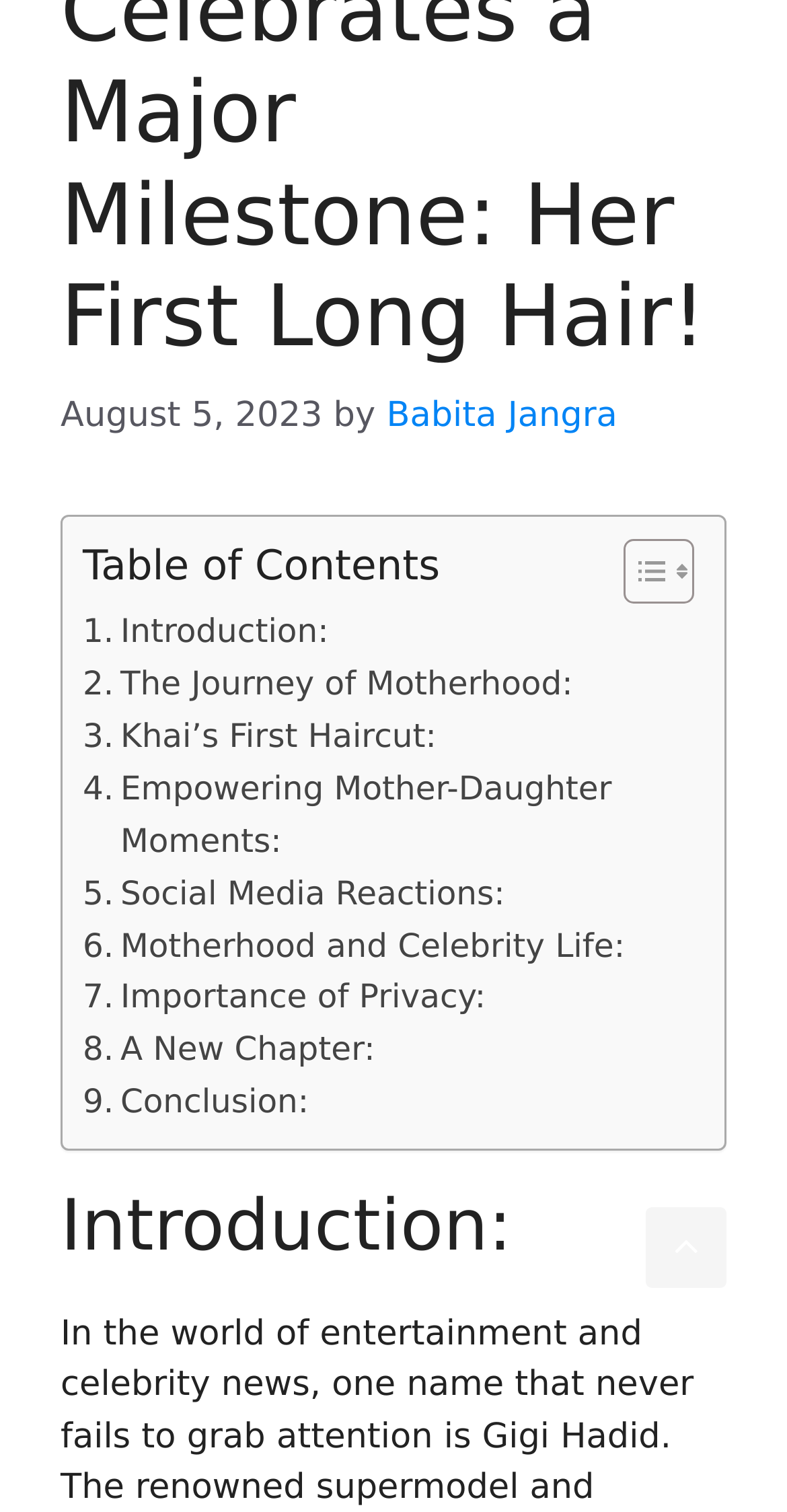Please identify the bounding box coordinates of the element on the webpage that should be clicked to follow this instruction: "Scroll back to top". The bounding box coordinates should be given as four float numbers between 0 and 1, formatted as [left, top, right, bottom].

[0.821, 0.798, 0.923, 0.852]